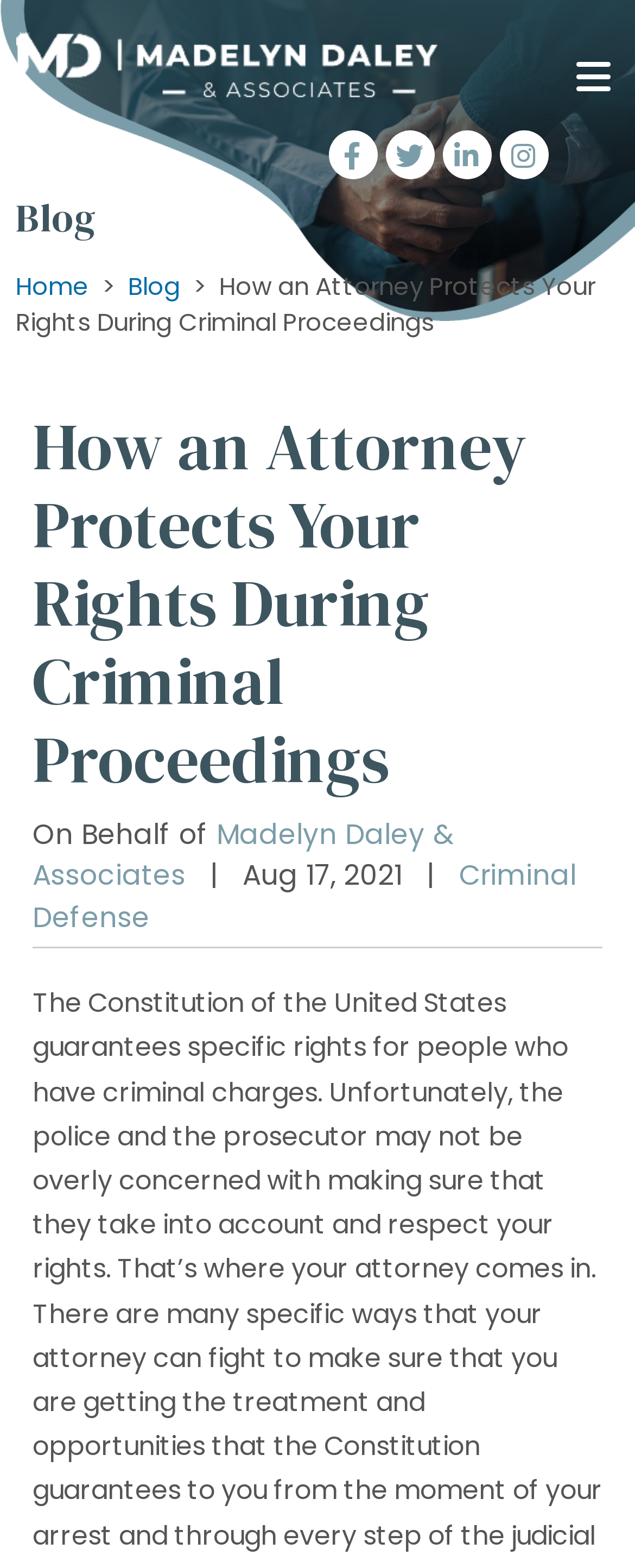Extract the bounding box coordinates for the HTML element that matches this description: "Criminal Defense". The coordinates should be four float numbers between 0 and 1, i.e., [left, top, right, bottom].

[0.051, 0.546, 0.908, 0.597]